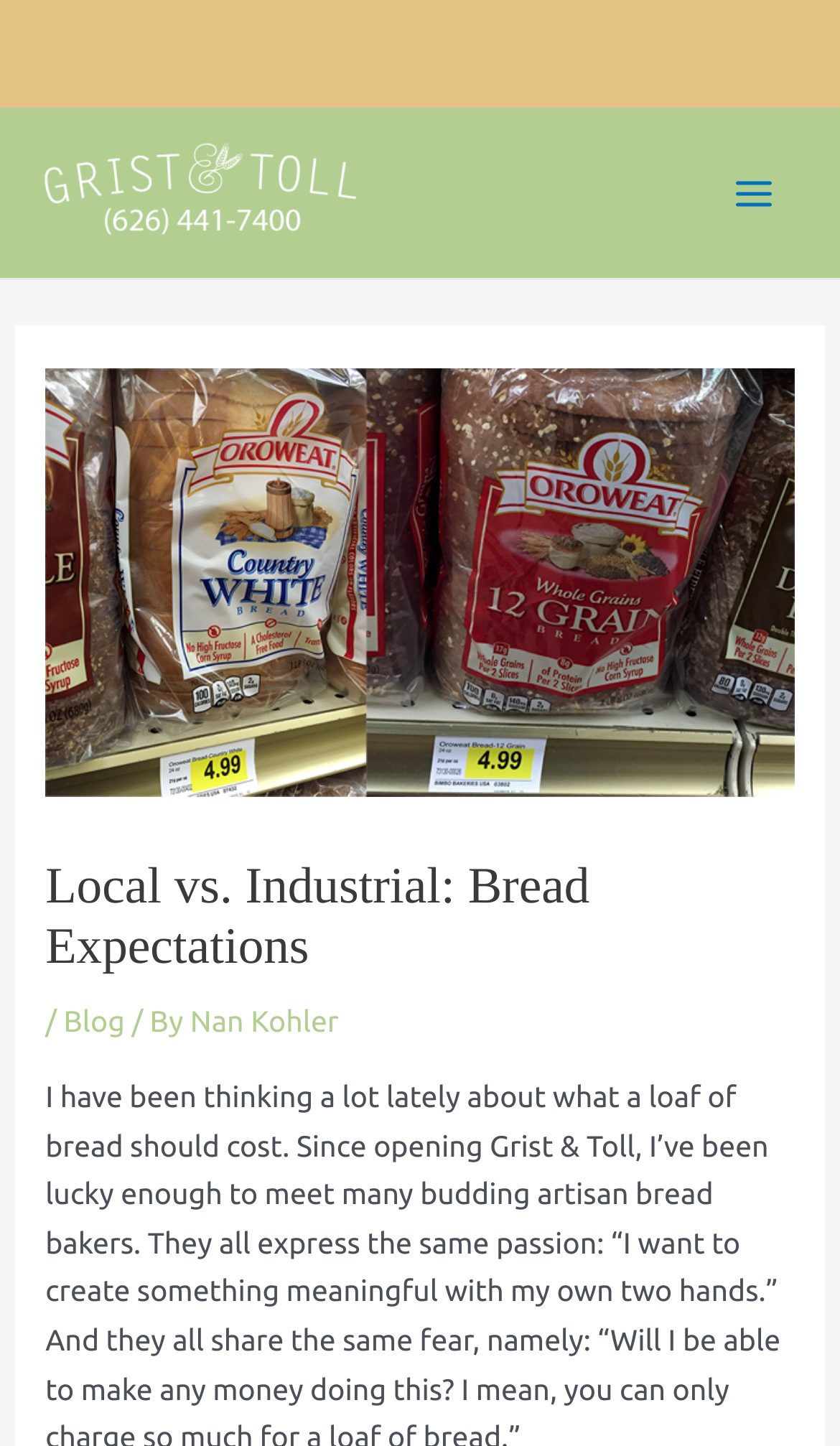Predict the bounding box of the UI element based on this description: "Reply".

None